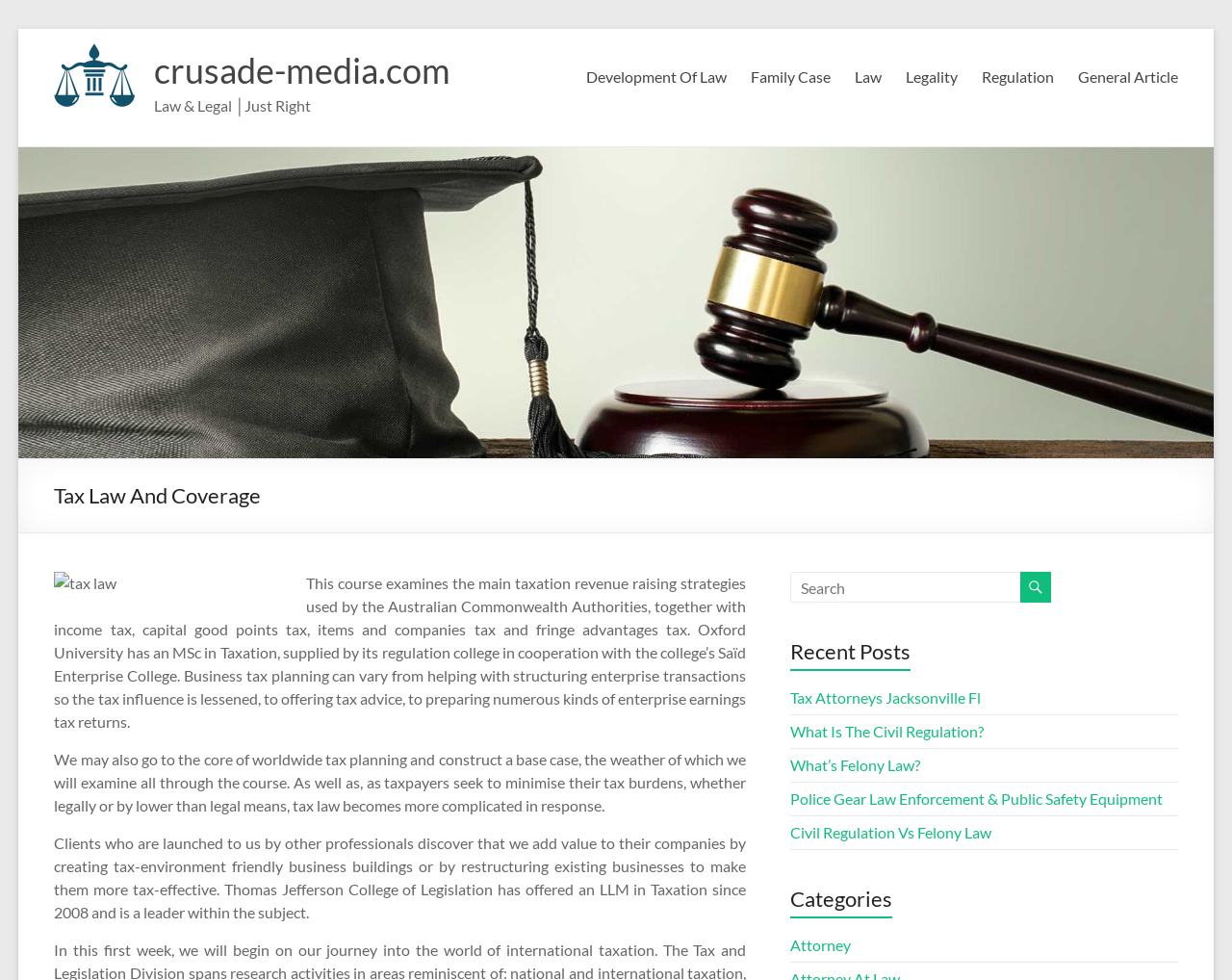Given the description of the UI element: "What Is The Civil Regulation?", predict the bounding box coordinates in the form of [left, top, right, bottom], with each value being a float between 0 and 1.

[0.641, 0.737, 0.799, 0.756]